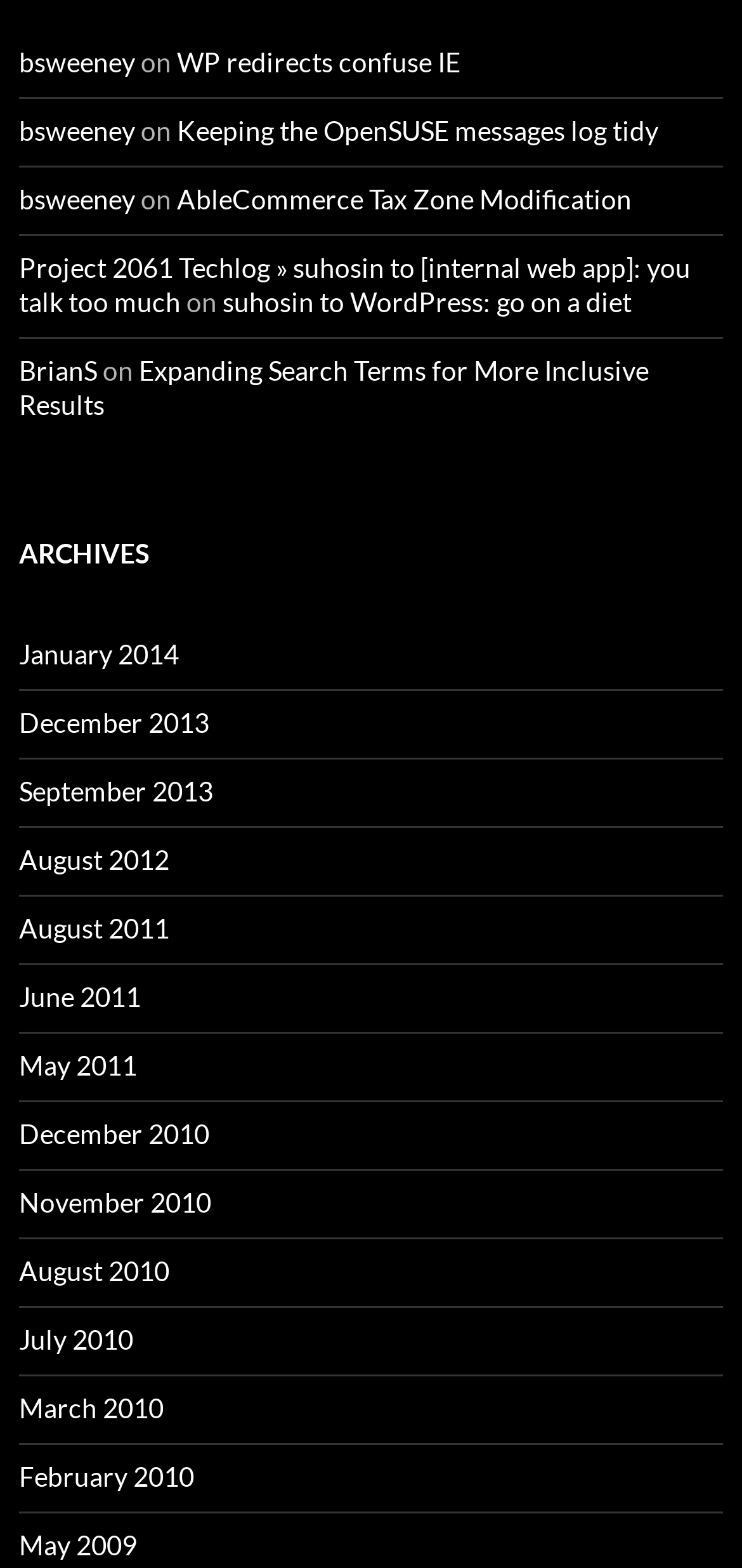Respond to the following query with just one word or a short phrase: 
What is the earliest month listed in the ARCHIVES section?

May 2009